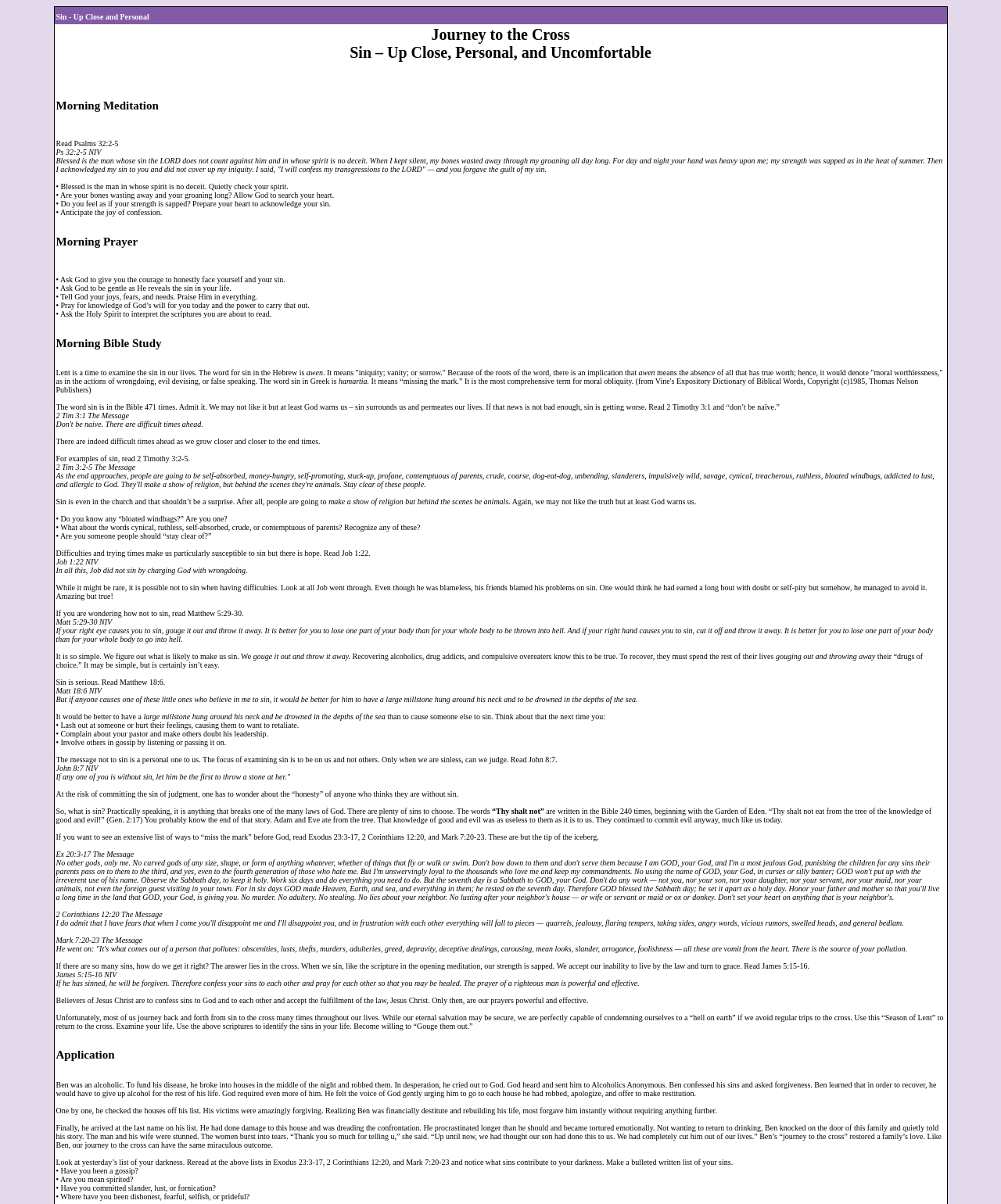Provide a thorough description of the webpage you see.

This webpage appears to be a devotional or meditation page focused on the theme of sin and redemption. The page is divided into several sections, including a heading, morning meditation, morning prayer, morning Bible study, and application.

At the top of the page, there is a heading that reads "Journey to the Cross Sin – Up Close, Personal, and Uncomfortable." Below this, there is a morning meditation section that includes a passage from Psalms 32:2-5, followed by a series of reflective questions and prompts.

The morning prayer section includes a series of prayer requests and prompts, encouraging the reader to ask God for courage, honesty, and guidance. The morning Bible study section is the longest section on the page, and it includes a detailed examination of the concept of sin, including its definition, consequences, and the importance of confessing and repenting of sin.

Throughout this section, there are numerous references to Bible verses, including passages from 2 Timothy, Job, Matthew, and John. The text also includes personal anecdotes and examples to illustrate the importance of recognizing and dealing with sin in our lives.

Finally, the application section tells the story of Ben, an alcoholic who turned to God and sought forgiveness and redemption. The story serves as a powerful example of the importance of confessing and making amends for our sins.

Overall, the webpage is a thoughtful and reflective exploration of the nature of sin and the importance of seeking forgiveness and redemption through God.